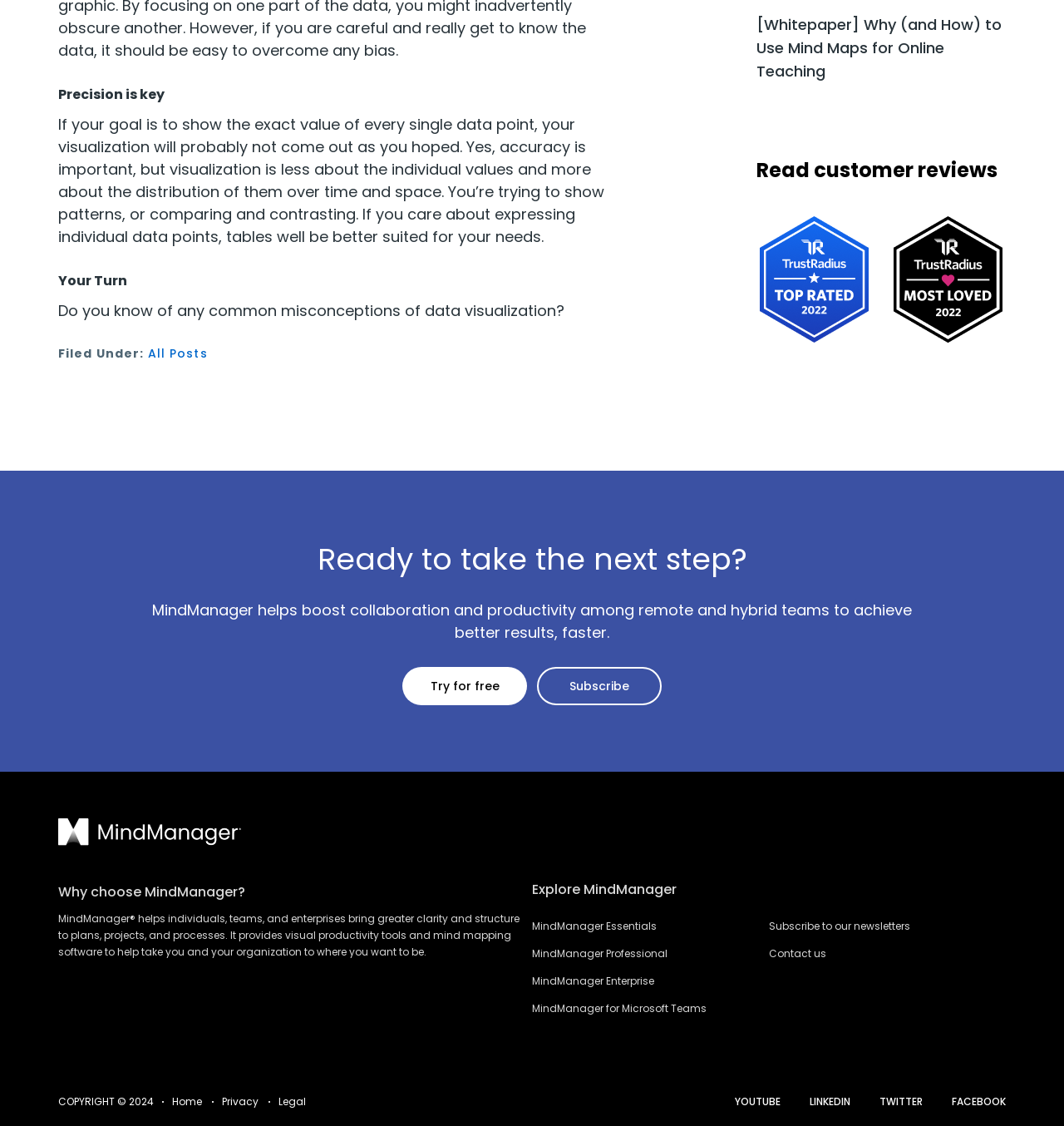What is the copyright year mentioned at the bottom of the webpage?
Based on the image content, provide your answer in one word or a short phrase.

2024